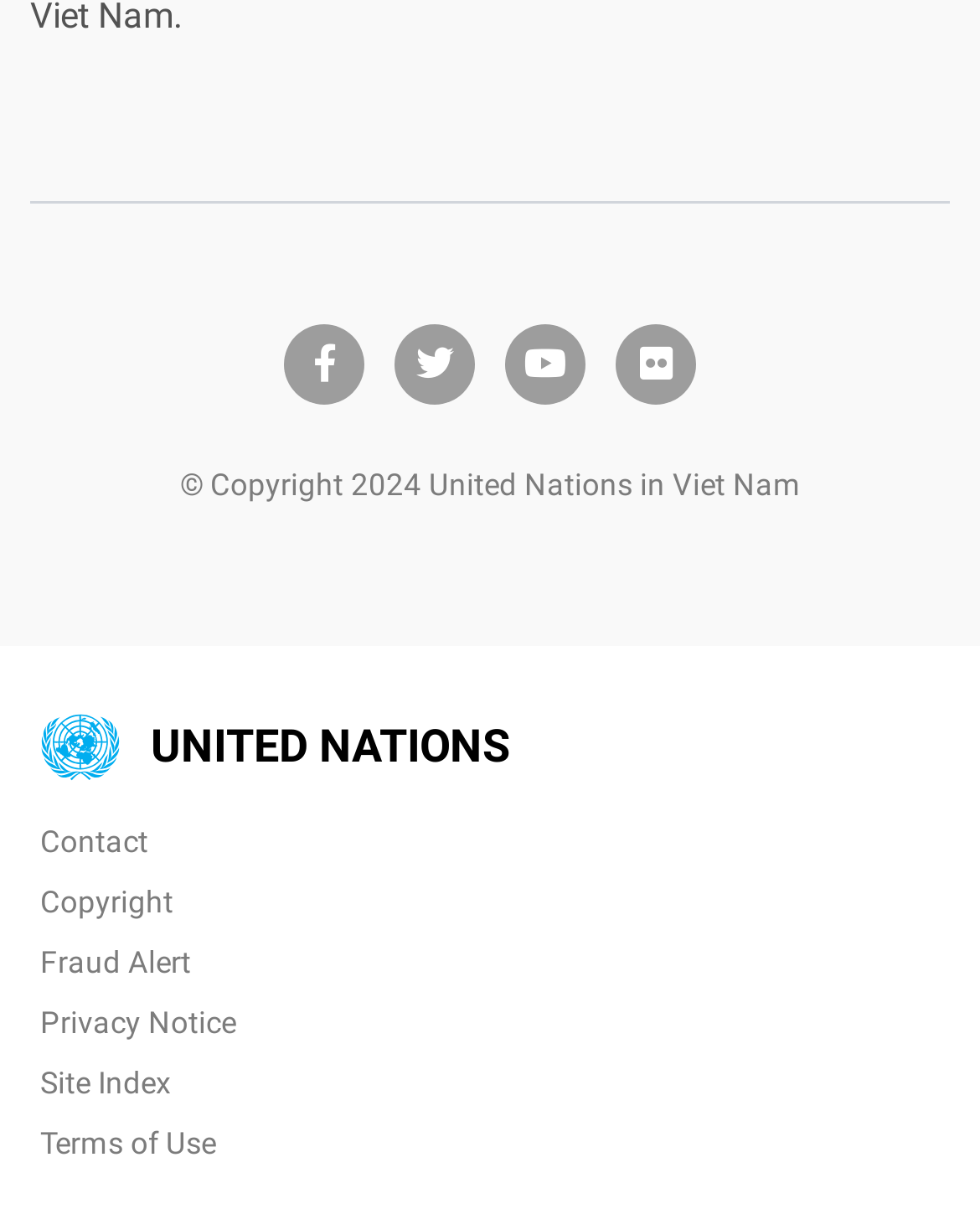Please identify the bounding box coordinates for the region that you need to click to follow this instruction: "visit facebook page".

[0.319, 0.285, 0.342, 0.318]